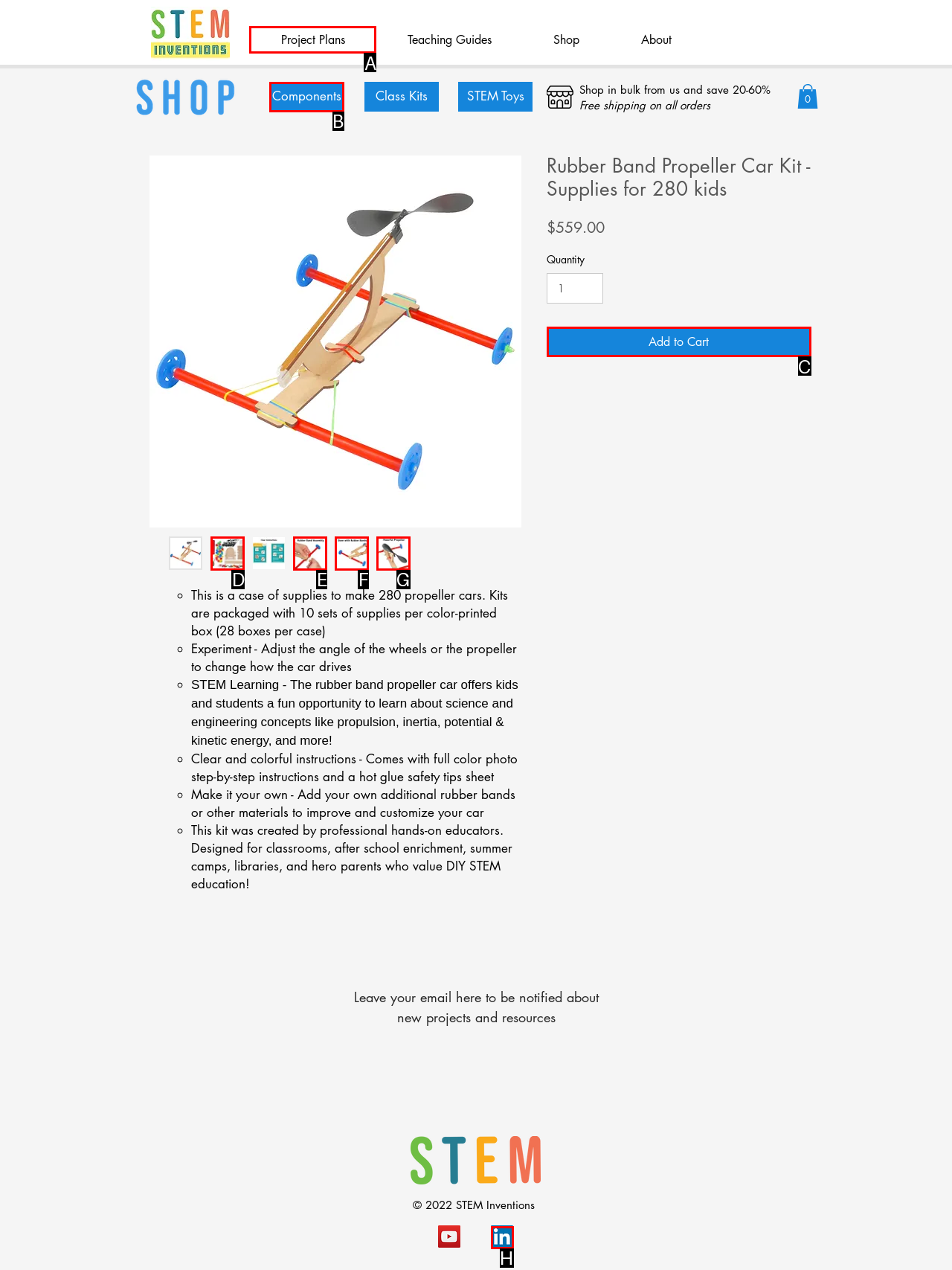Among the marked elements in the screenshot, which letter corresponds to the UI element needed for the task: Click the 'Project Plans' link?

A